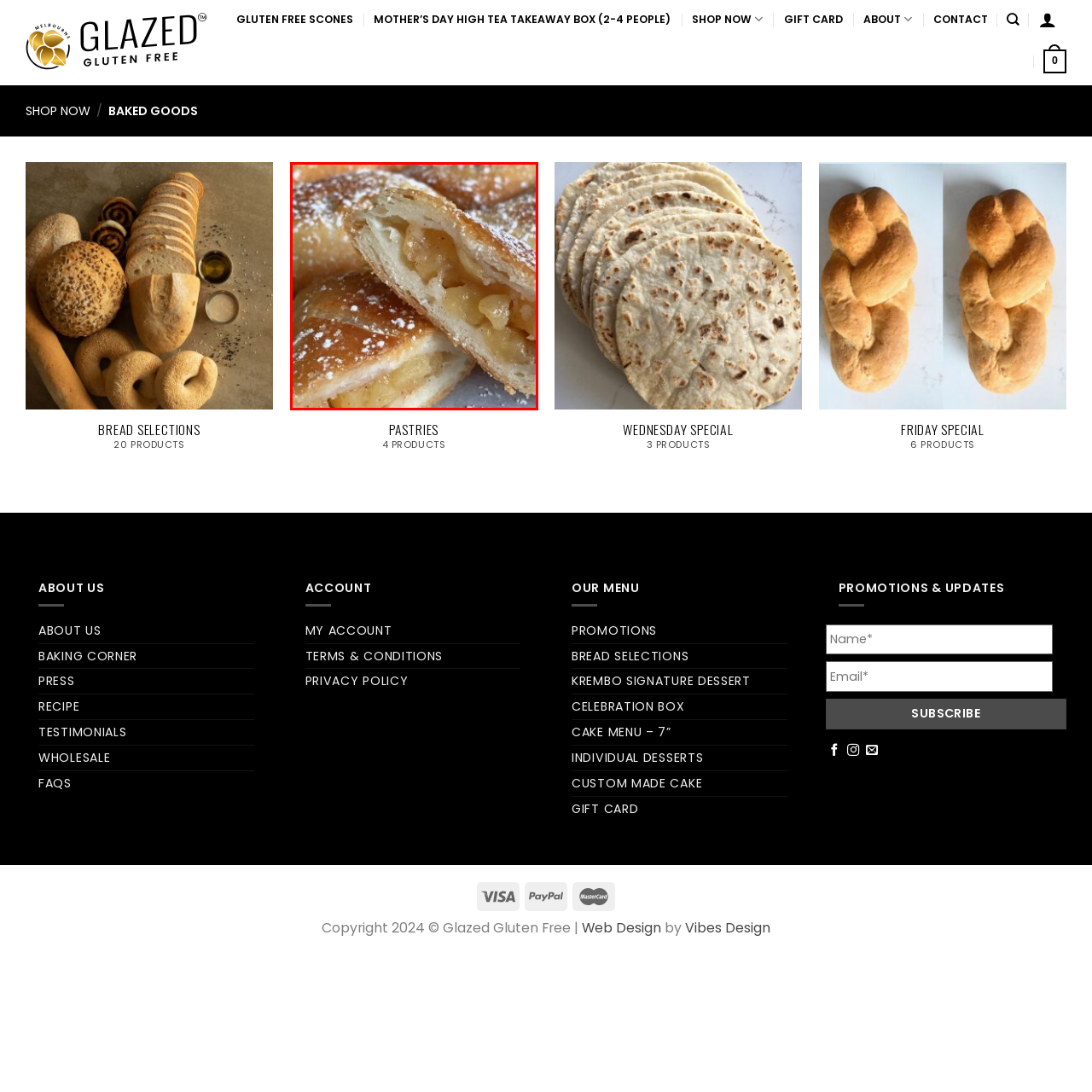Write a comprehensive caption detailing the image within the red boundary.

Indulge in the delightful world of pastries with this enticing close-up of a freshly baked treat. The image showcases a golden, flaky pastry, expertly crafted and generously dusted with powdered sugar. A tantalizing glimpse reveals a filling of sweet, tender apple slices, enhanced with hints of cinnamon. This delectable pastry is part of the 'Pastries' category offered by Glazed Gluten Free, known for its scrumptious gluten-free baked goods. Perfect for a sweet afternoon snack or a delightful dessert, this treat promises warmth and flavor in every bite—truly a must-try for any pastry lover.